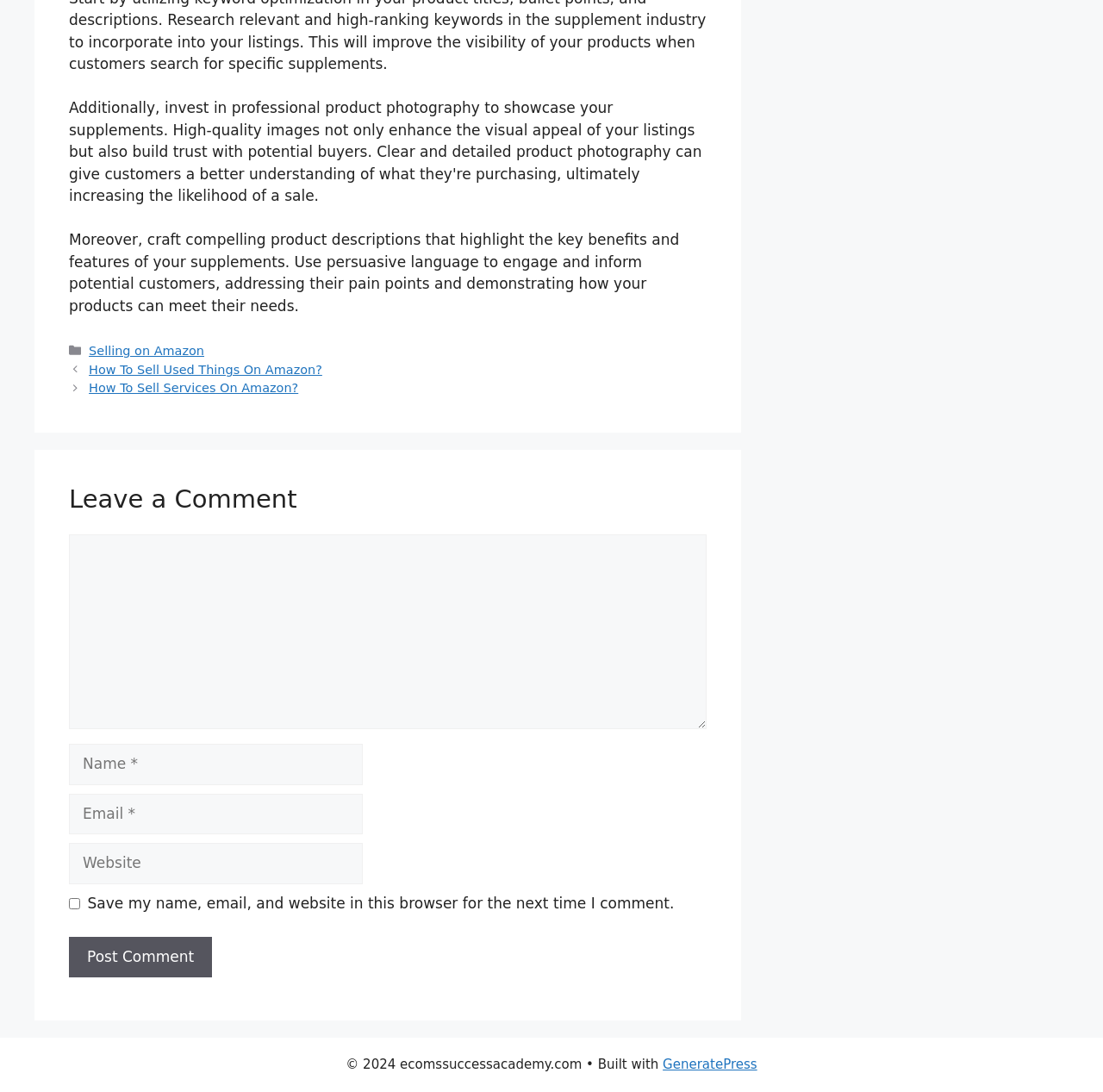Provide a one-word or short-phrase response to the question:
What is the purpose of the text box labeled 'Comment'?

Leave a comment